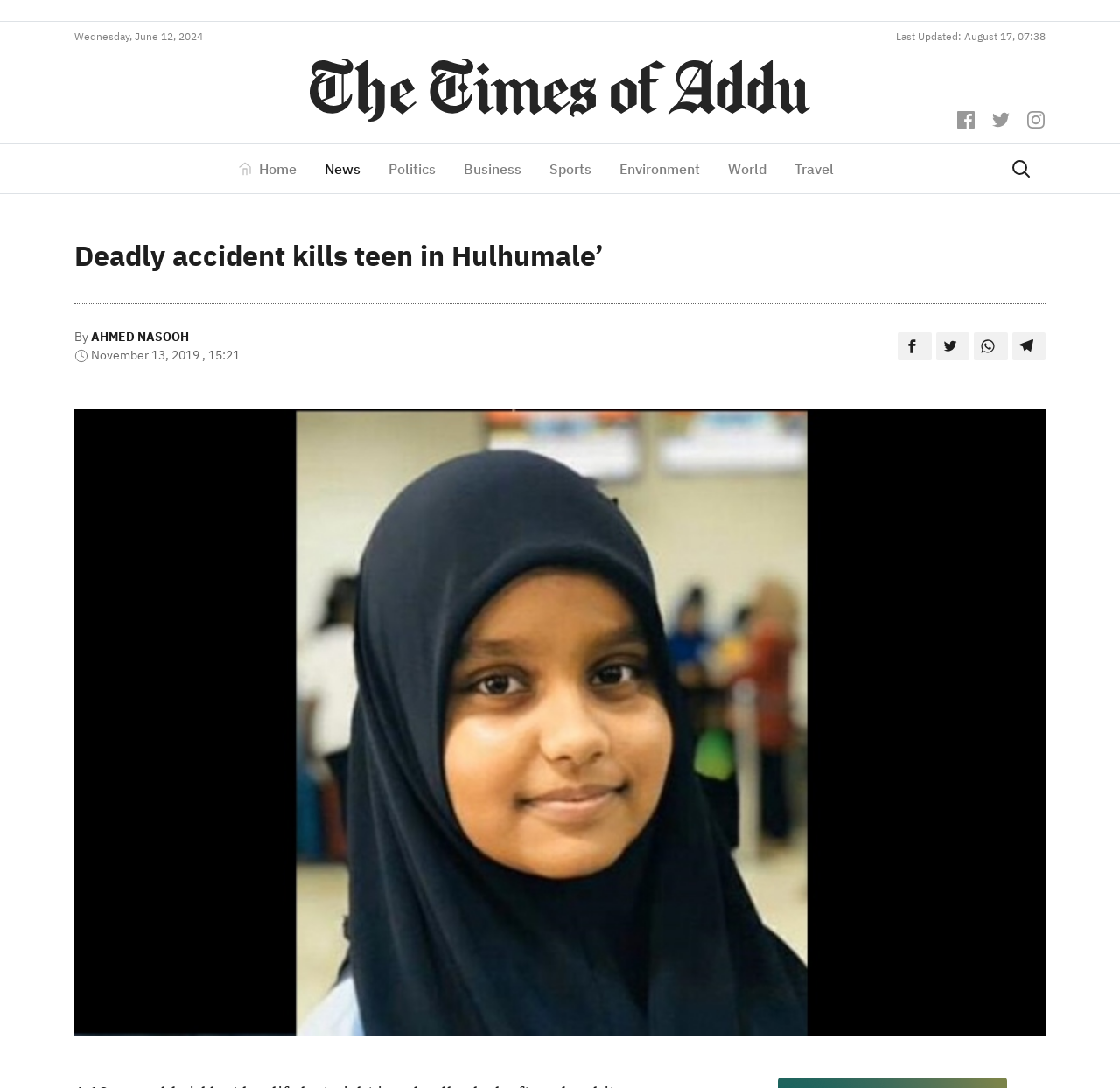Please determine the headline of the webpage and provide its content.

Deadly accident kills teen in Hulhumale’